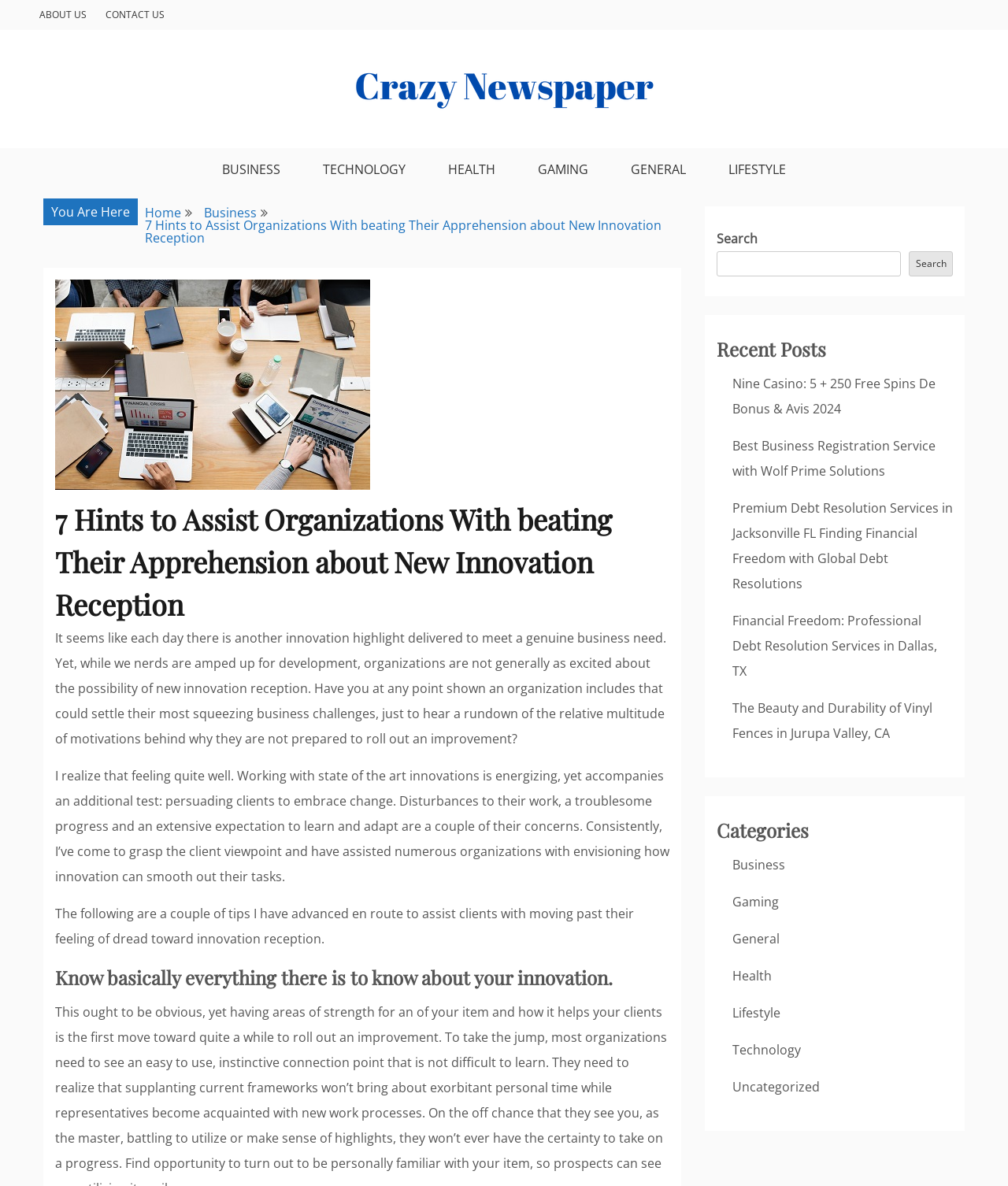Is there a search function on the website?
Look at the screenshot and respond with a single word or phrase.

Yes